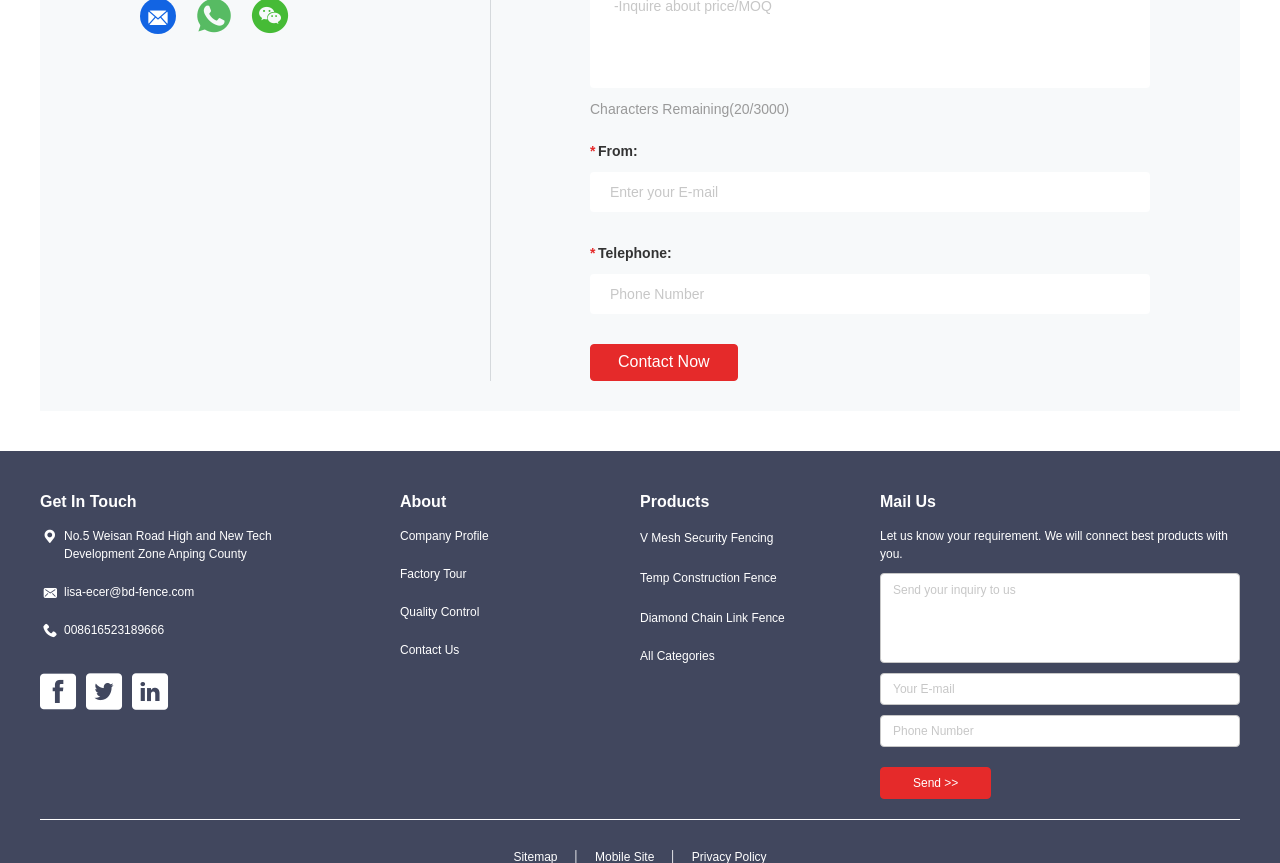Can you find the bounding box coordinates of the area I should click to execute the following instruction: "View Company Profile"?

[0.312, 0.611, 0.438, 0.632]